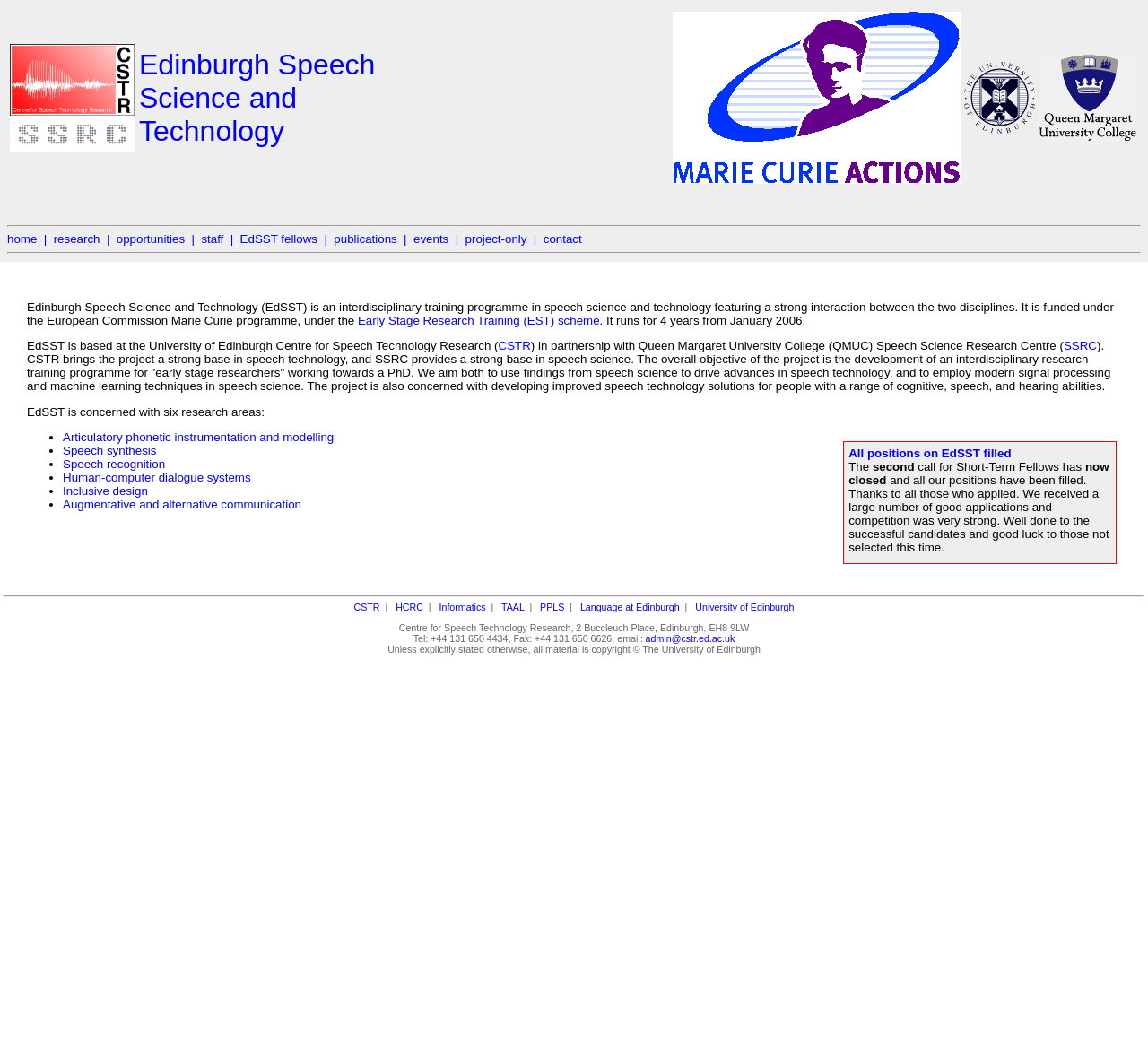Please find and report the bounding box coordinates of the element to click in order to perform the following action: "click the CSTR logo". The coordinates should be expressed as four float numbers between 0 and 1, in the format [left, top, right, bottom].

[0.009, 0.042, 0.117, 0.111]